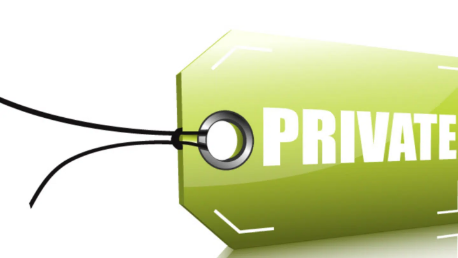Explain the image in detail, mentioning the main subjects and background elements.

The image features a vibrant green price tag prominently displaying the word "PRIVATE" in bold, white letters. The tag is attached to a thin black string, emphasizing its retail or marketing context. The design and color of the tag suggest themes of branding and private label products, which are often used by retailers to showcase their exclusive offerings. This visual aligns with the article titled "How Can Brands Combat Private Label Products," suggesting a focus on strategies for brands facing competition from private label goods in the marketplace. The image's sleek and modern design captures attention and reinforces the article's exploration of brand identity and consumer engagement in relation to private labels.